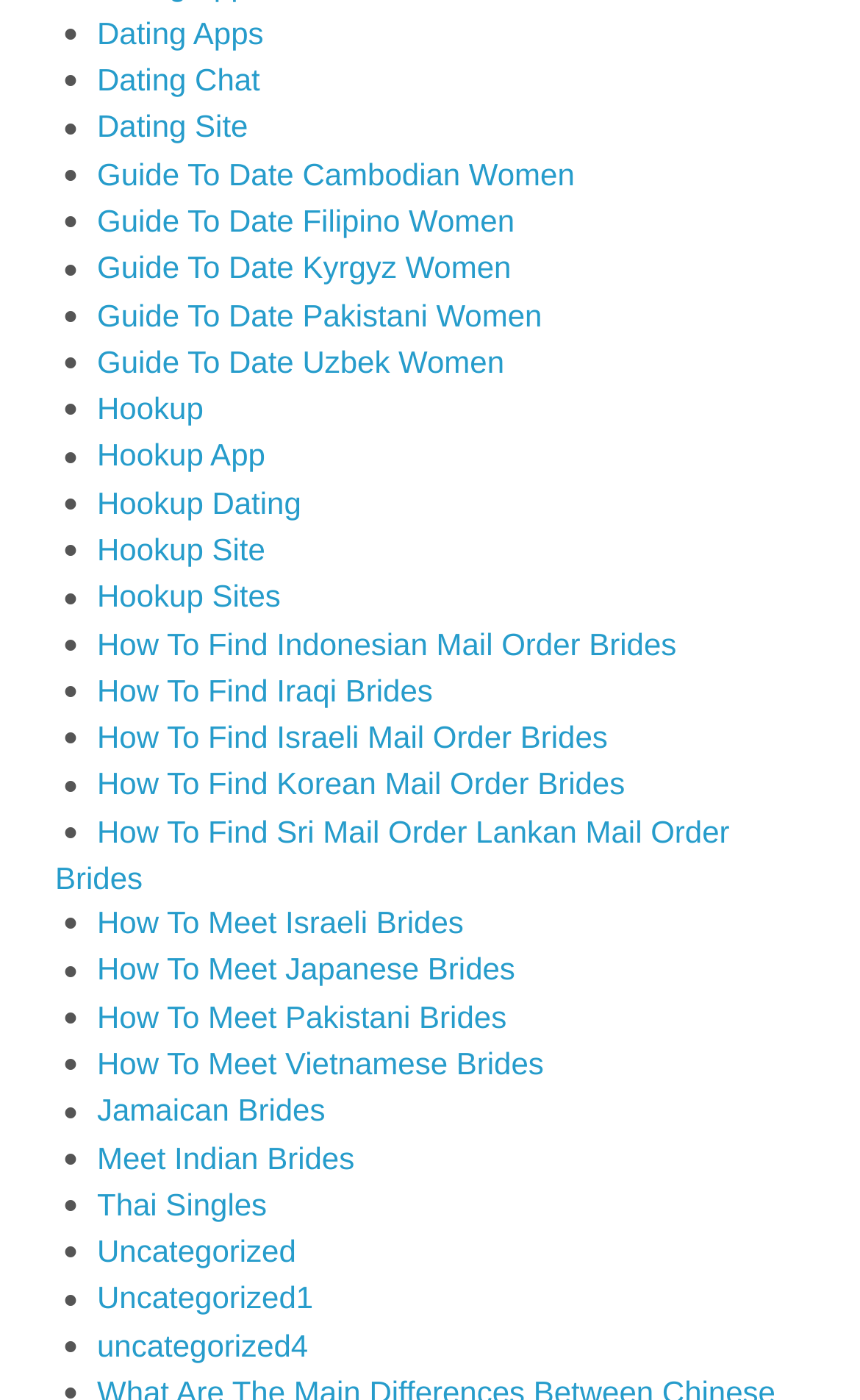Indicate the bounding box coordinates of the element that needs to be clicked to satisfy the following instruction: "Go to 'Uncategorized'". The coordinates should be four float numbers between 0 and 1, i.e., [left, top, right, bottom].

[0.113, 0.881, 0.344, 0.906]